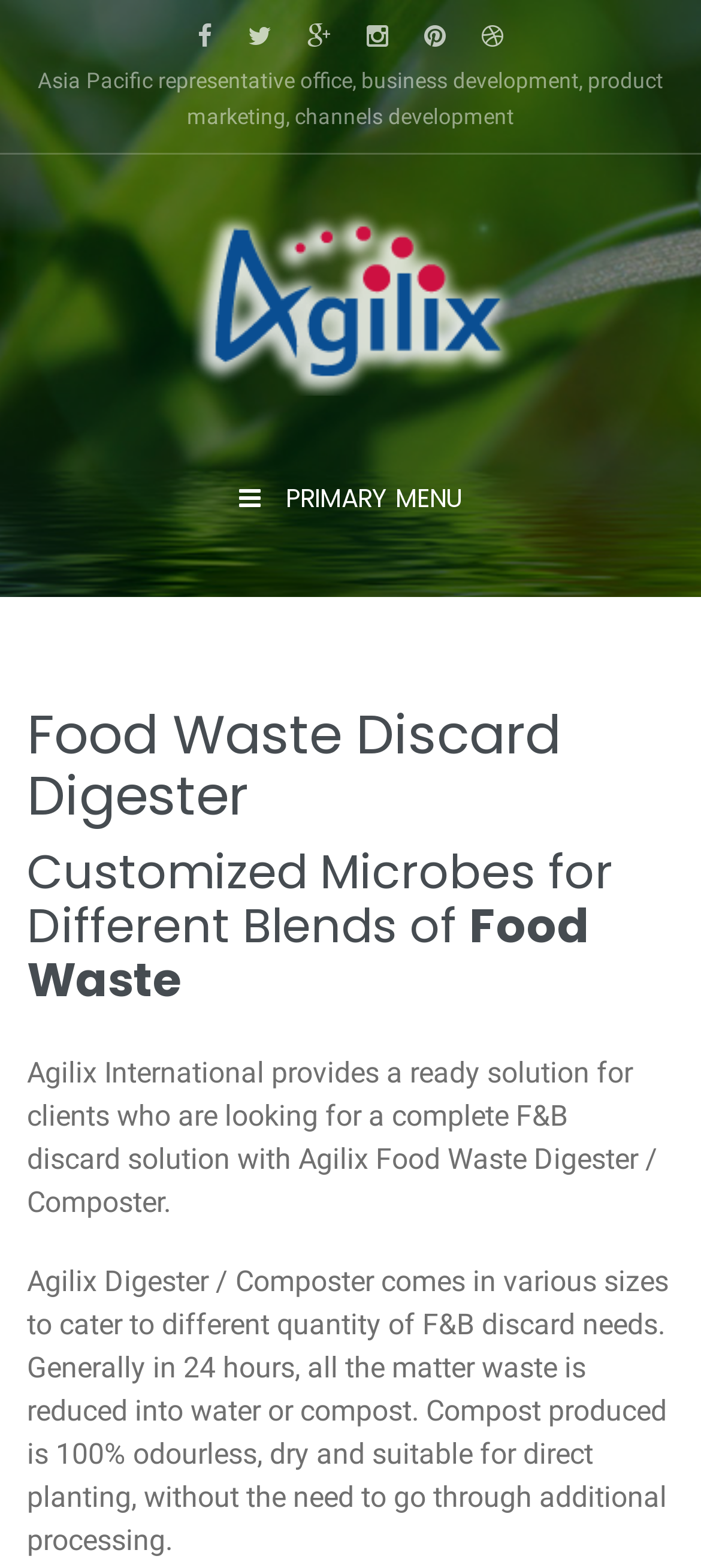What is the purpose of Agilix Food Waste Digester?
Please provide a detailed answer to the question.

The webpage is about Agilix International's solution for F&B discard, and Agilix Food Waste Digester is mentioned as a solution for clients who are looking for a complete F&B discard solution. Therefore, it can be inferred that the purpose of Agilix Food Waste Digester is to reduce food waste.